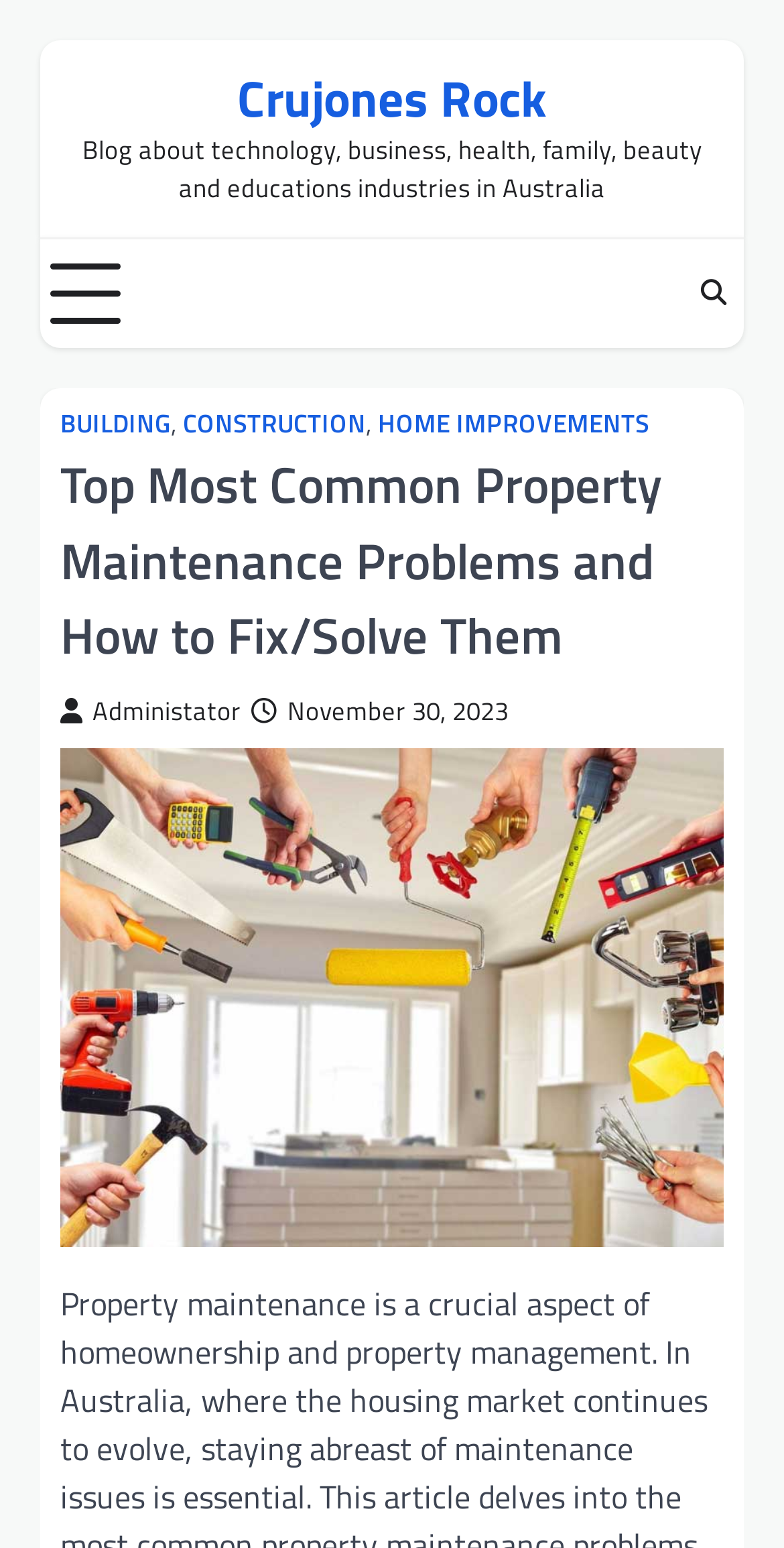What is the topic of the image on the webpage?
Make sure to answer the question with a detailed and comprehensive explanation.

I found an image element with the text 'Maintenance' which suggests that the image is related to maintenance. The image is likely an illustration or a photo representing the topic of property maintenance.